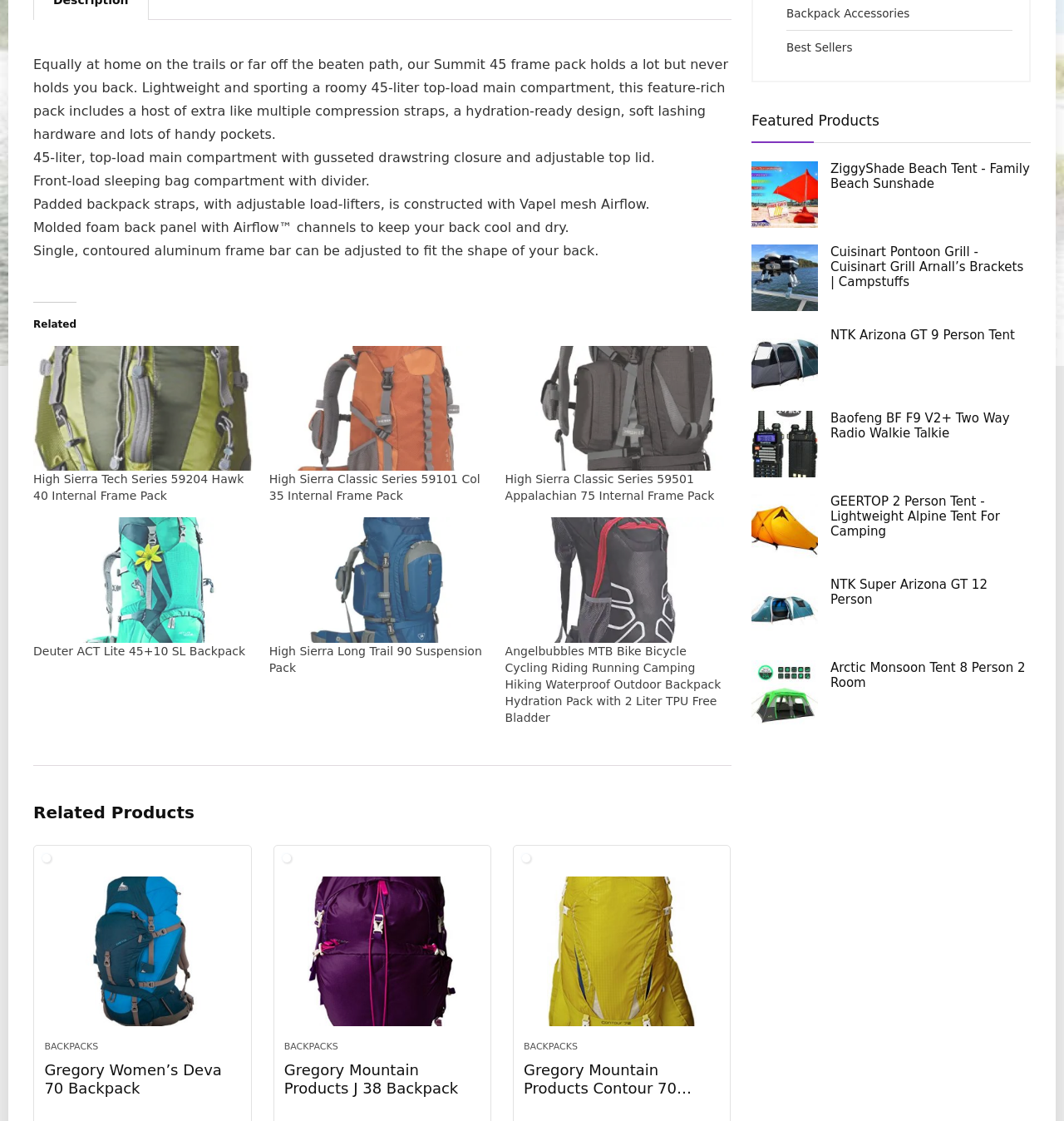Please specify the bounding box coordinates in the format (top-left x, top-left y, bottom-right x, bottom-right y), with values ranging from 0 to 1. Identify the bounding box for the UI component described as follows: Best Sellers

[0.739, 0.027, 0.801, 0.057]